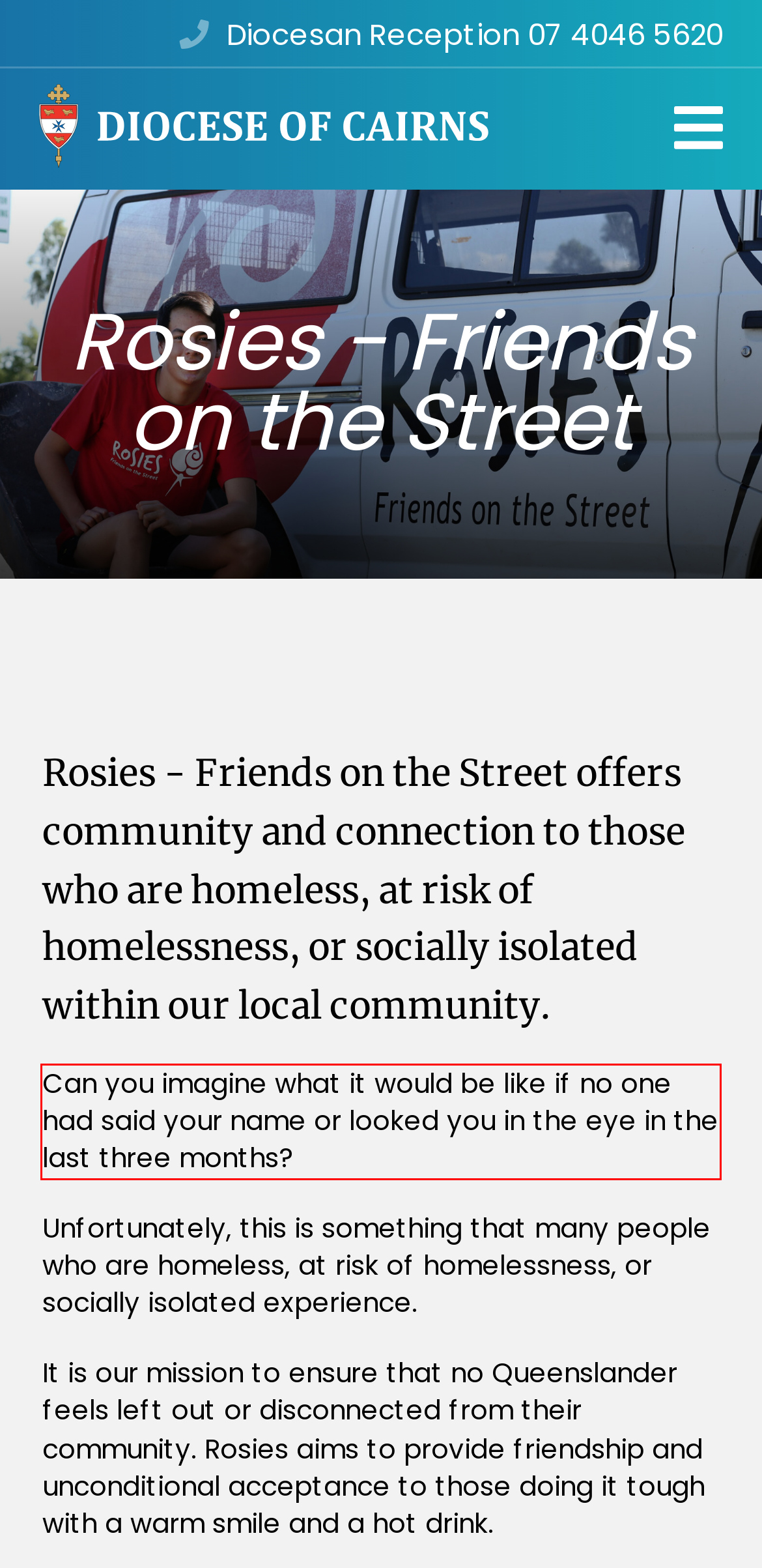Please identify and extract the text content from the UI element encased in a red bounding box on the provided webpage screenshot.

Can you imagine what it would be like if no one had said your name or looked you in the eye in the last three months?